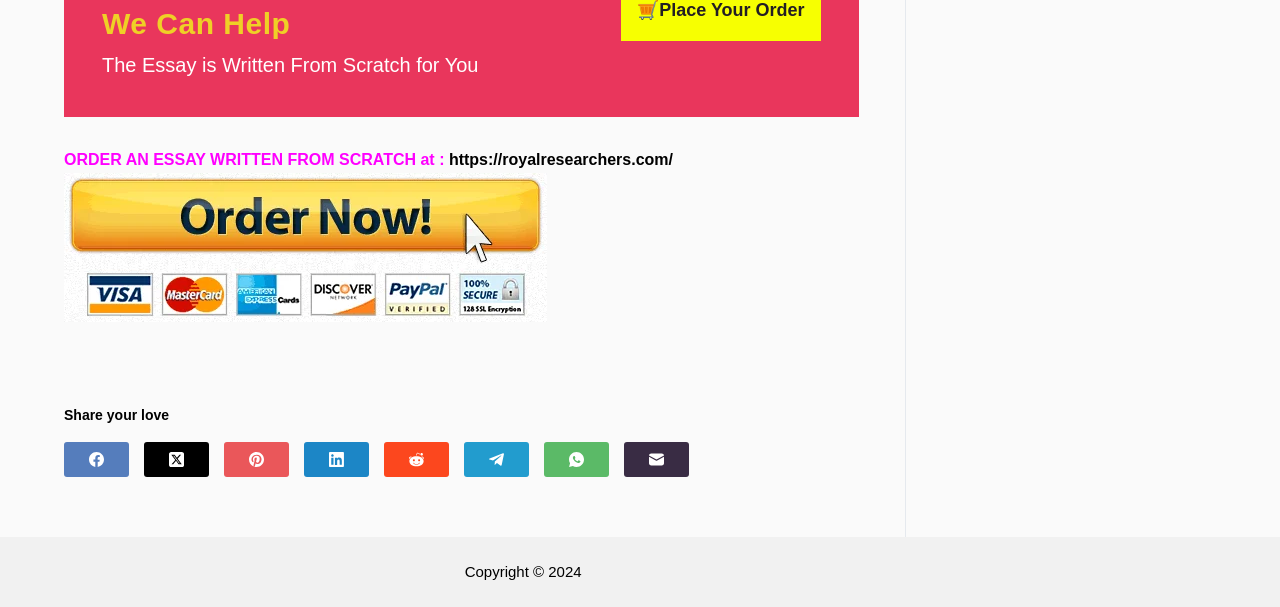Can you provide the bounding box coordinates for the element that should be clicked to implement the instruction: "Share on Facebook"?

[0.05, 0.729, 0.101, 0.786]